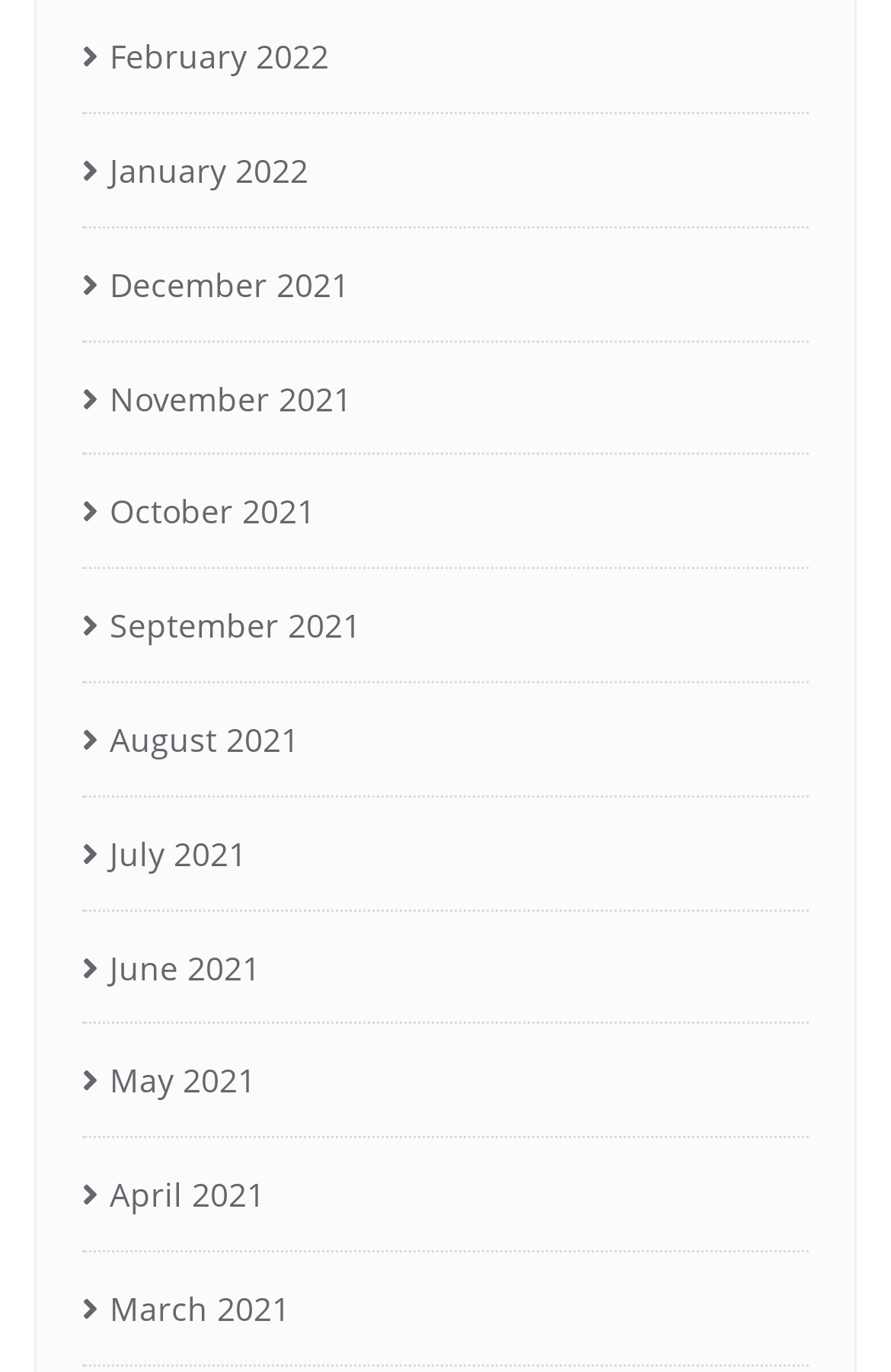Give a one-word or one-phrase response to the question:
What is the earliest month listed?

May 2021